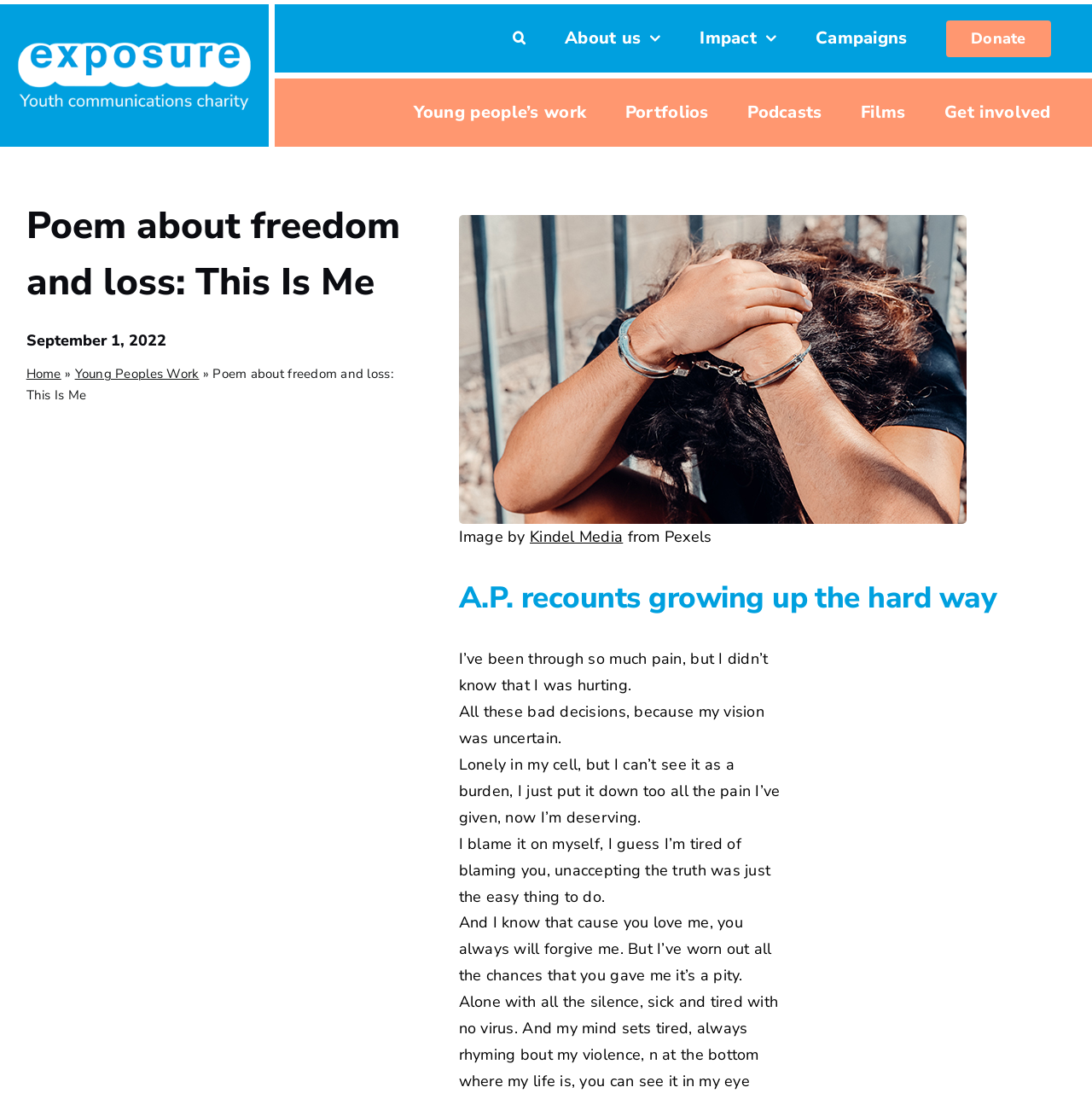Locate the bounding box coordinates of the element that should be clicked to fulfill the instruction: "Click the 'Search' button".

[0.47, 0.004, 0.482, 0.066]